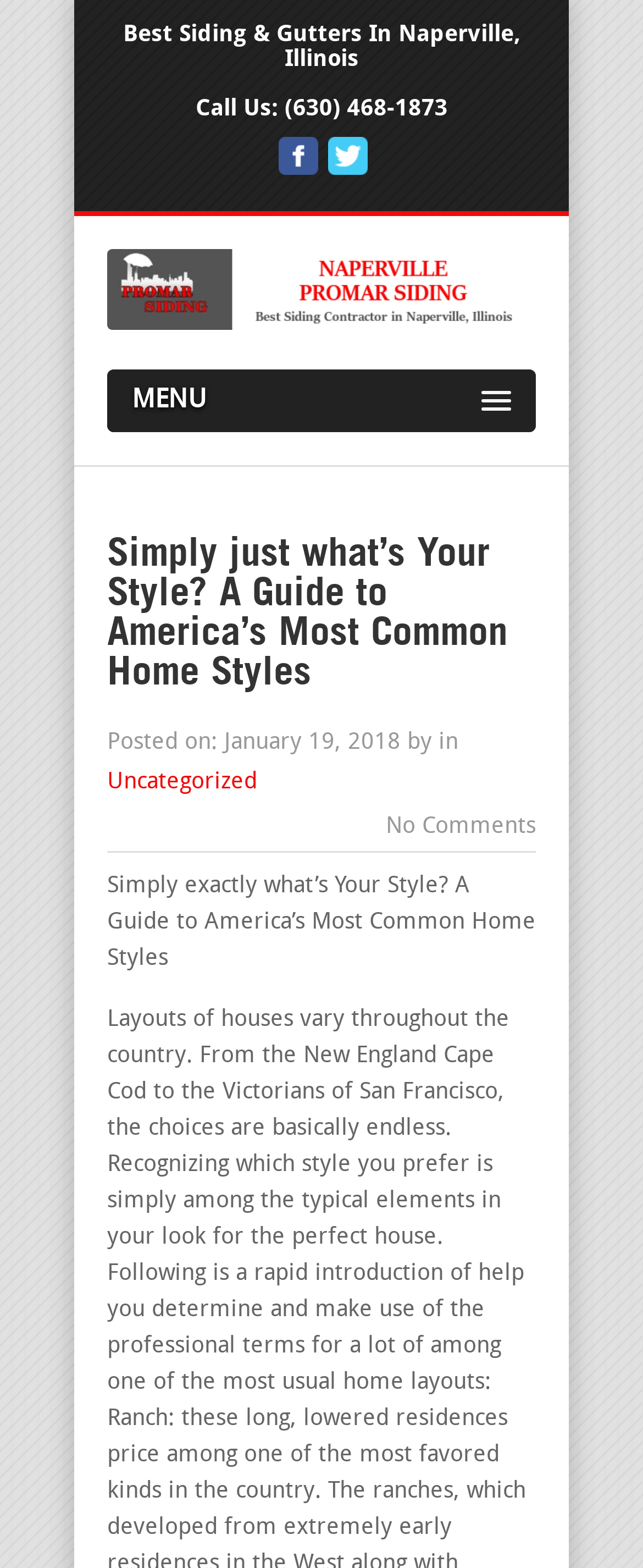Identify the bounding box of the UI element that matches this description: "MENU".

[0.167, 0.235, 0.833, 0.275]